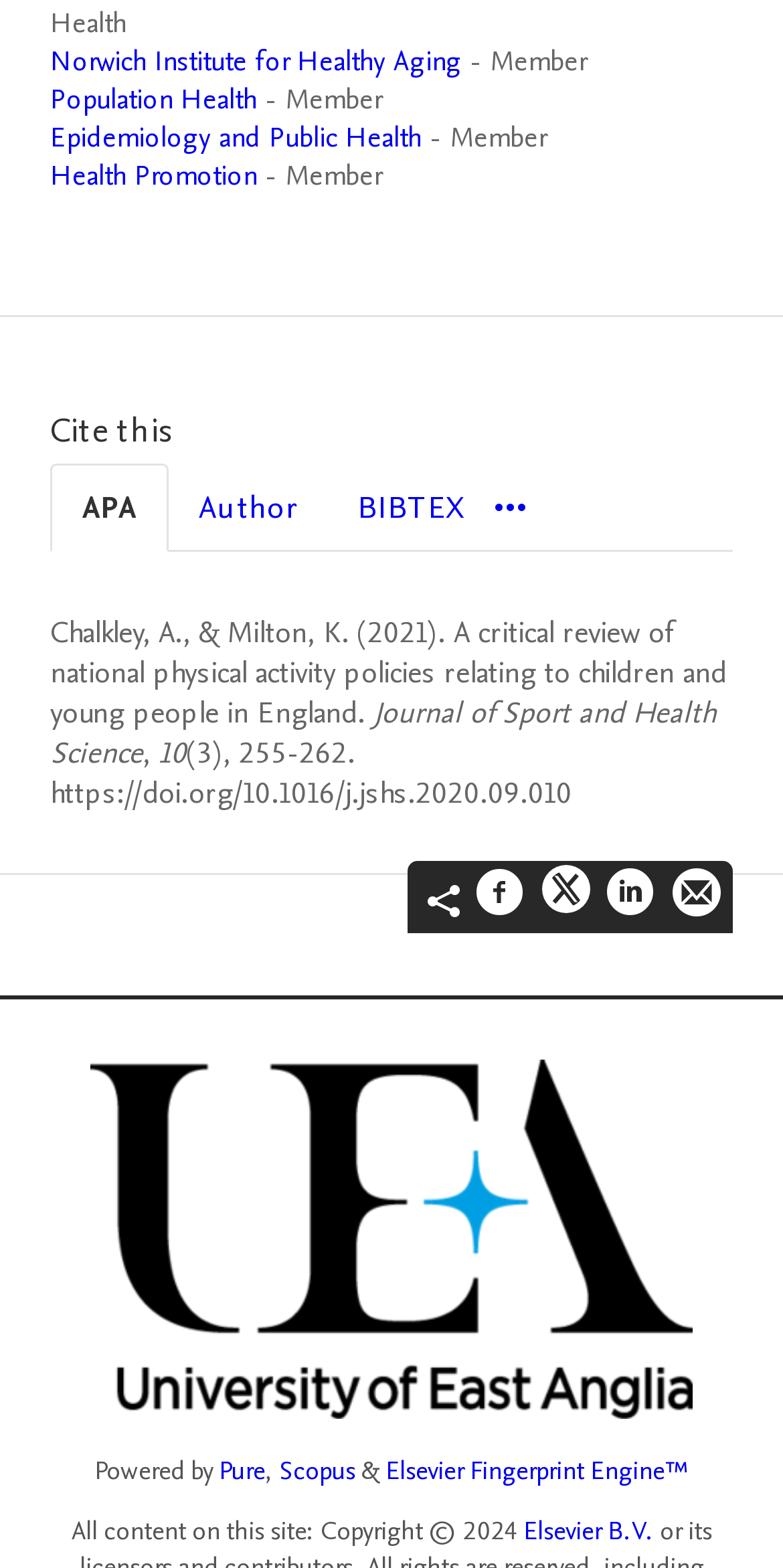Could you find the bounding box coordinates of the clickable area to complete this instruction: "Visit the Norwich Institute for Healthy Aging"?

[0.064, 0.027, 0.59, 0.052]